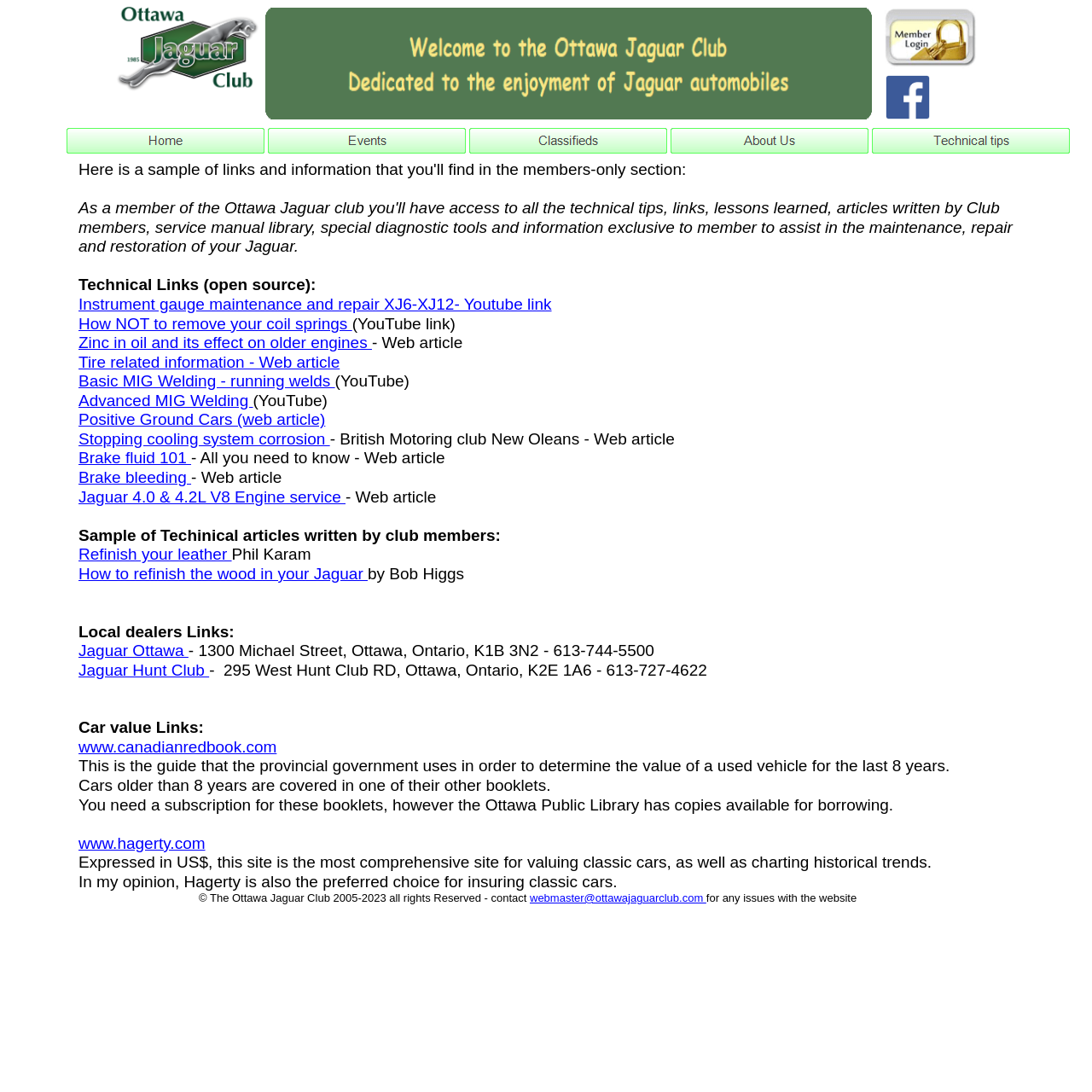Determine the bounding box for the HTML element described here: "Stopping cooling system corrosion". The coordinates should be given as [left, top, right, bottom] with each number being a float between 0 and 1.

[0.072, 0.394, 0.302, 0.41]